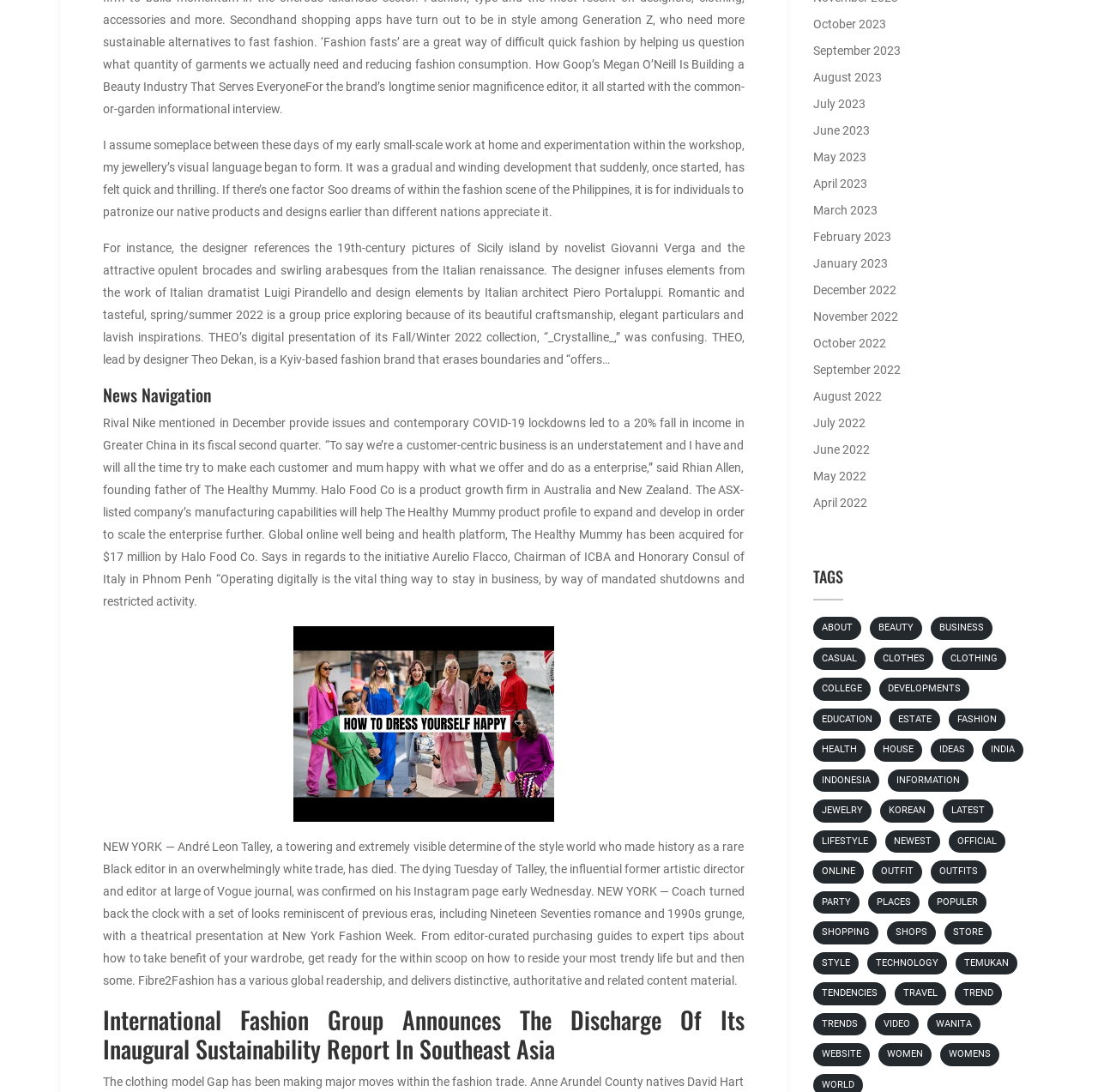Based on the image, please respond to the question with as much detail as possible:
What is the topic of the news article with the image?

I determined the answer by looking at the image element with the text 'Fashion News' and its corresponding bounding box coordinates, which indicates that it is an image related to a news article.